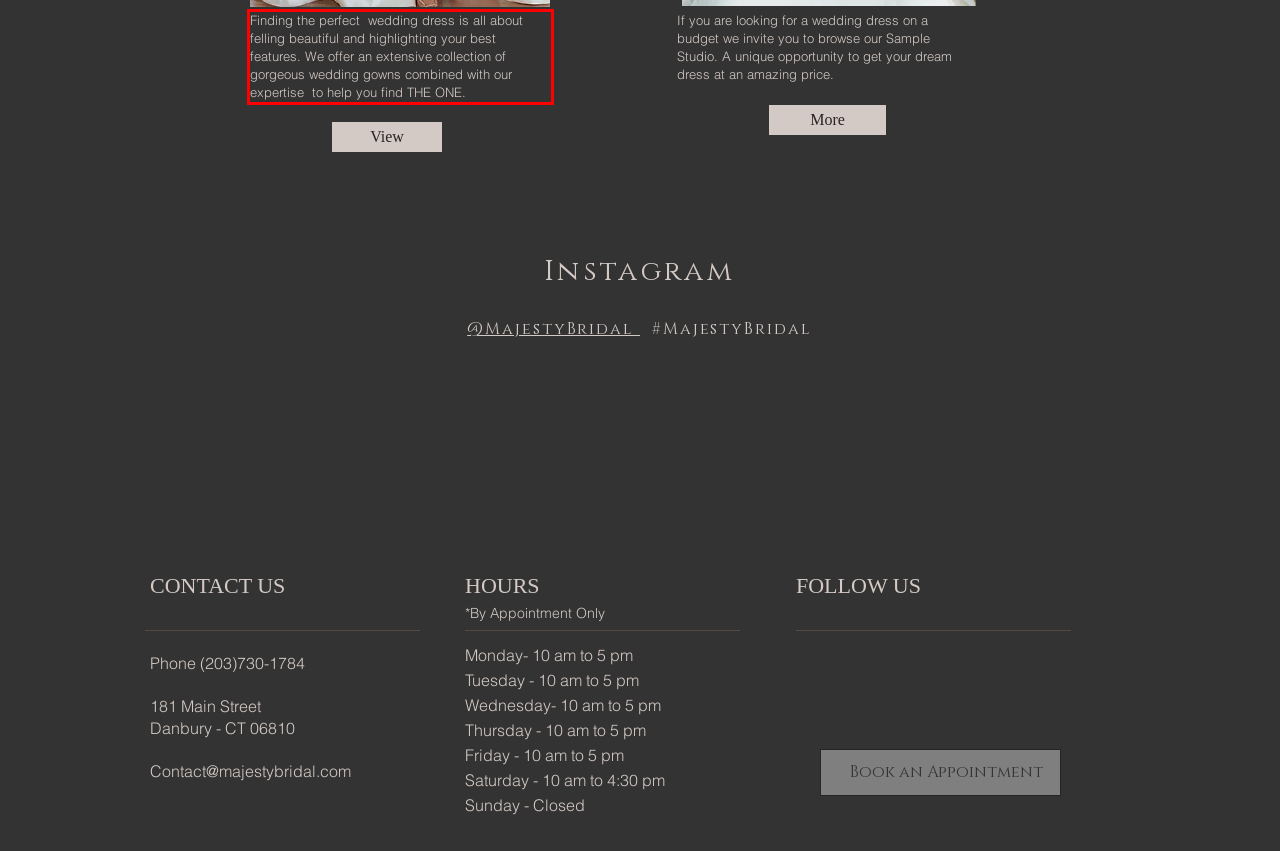Using the webpage screenshot, recognize and capture the text within the red bounding box.

Finding the perfect wedding dress is all about felling beautiful and highlighting your best features. We offer an extensive collection of gorgeous wedding gowns combined with our expertise to help you find THE ONE.